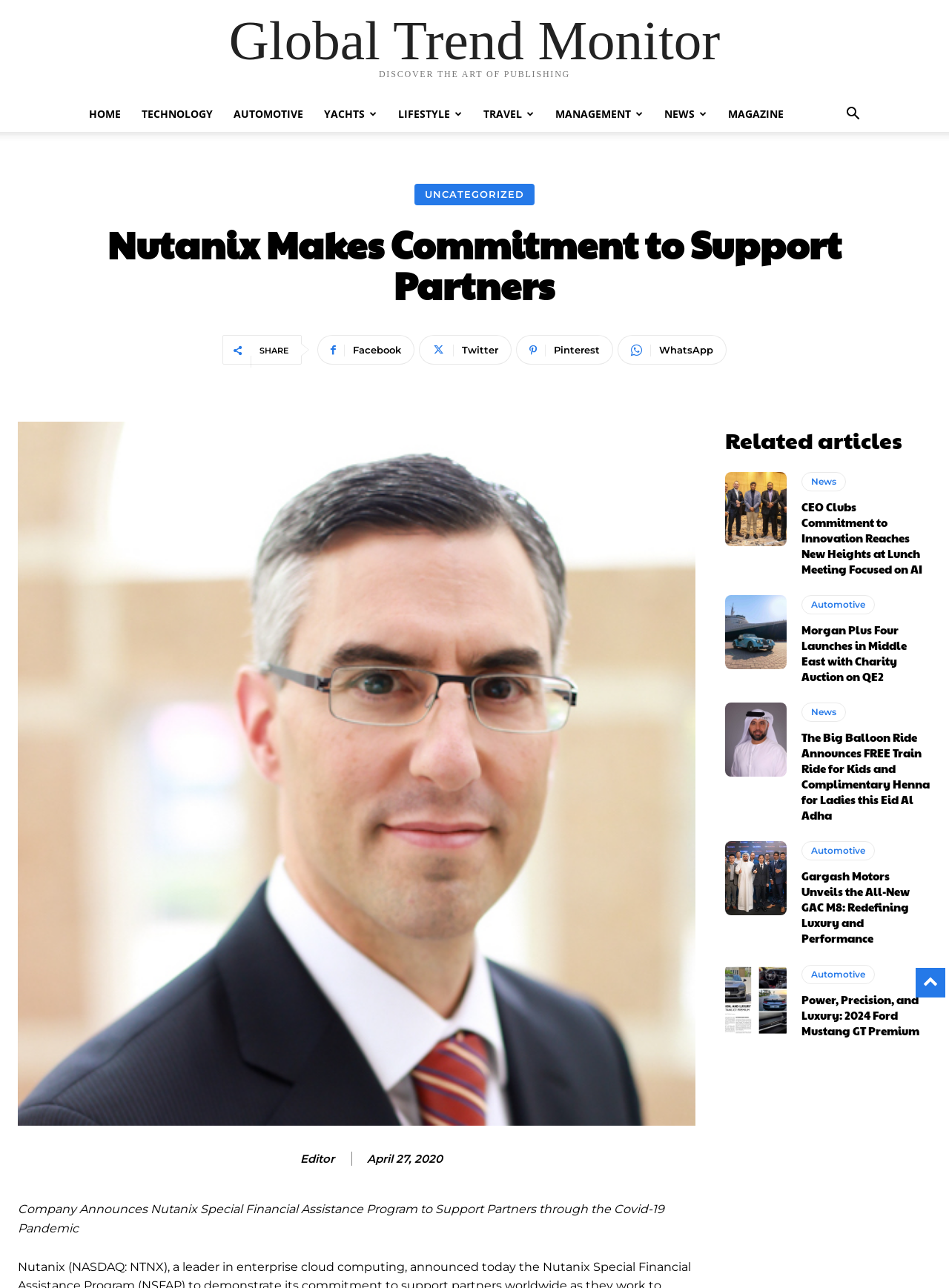Examine the image carefully and respond to the question with a detailed answer: 
What is the purpose of the 'Search' button?

The 'Search' button is located at the top right corner of the webpage, and its purpose is to allow users to search for specific content within the website.